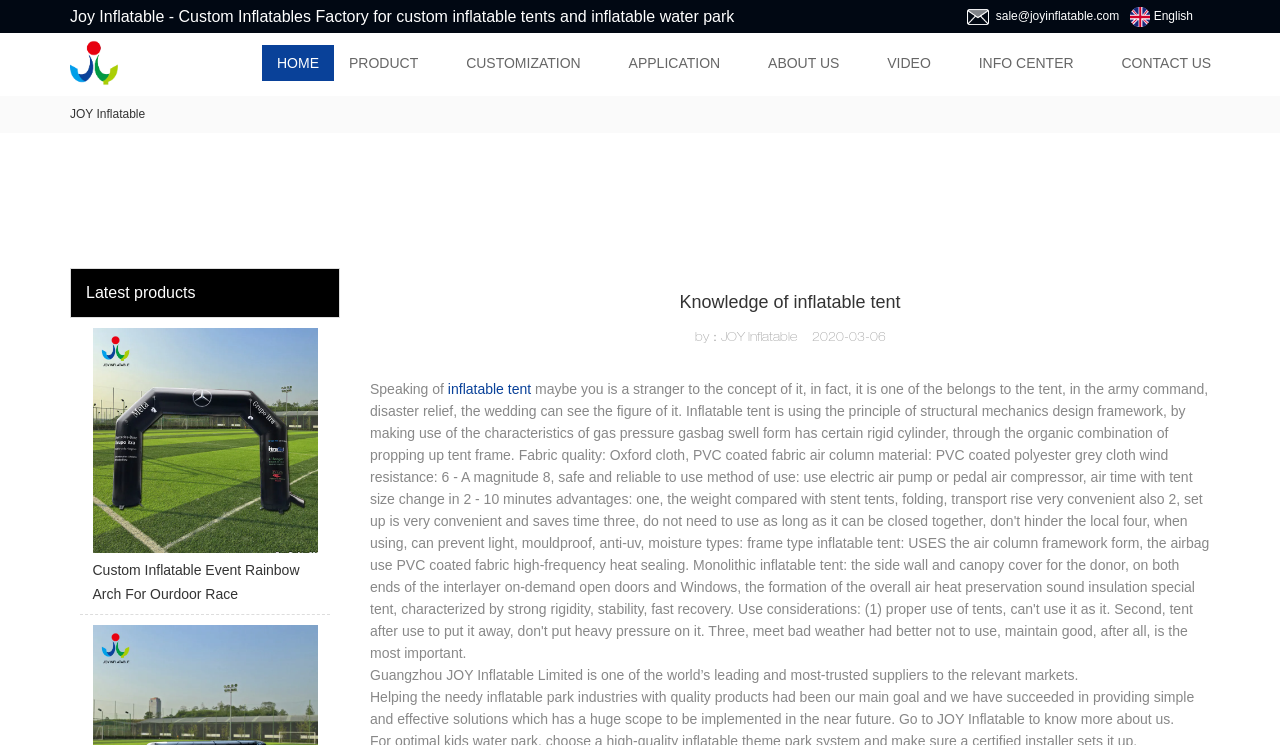What is the company name?
Based on the visual, give a brief answer using one word or a short phrase.

JOY Inflatable